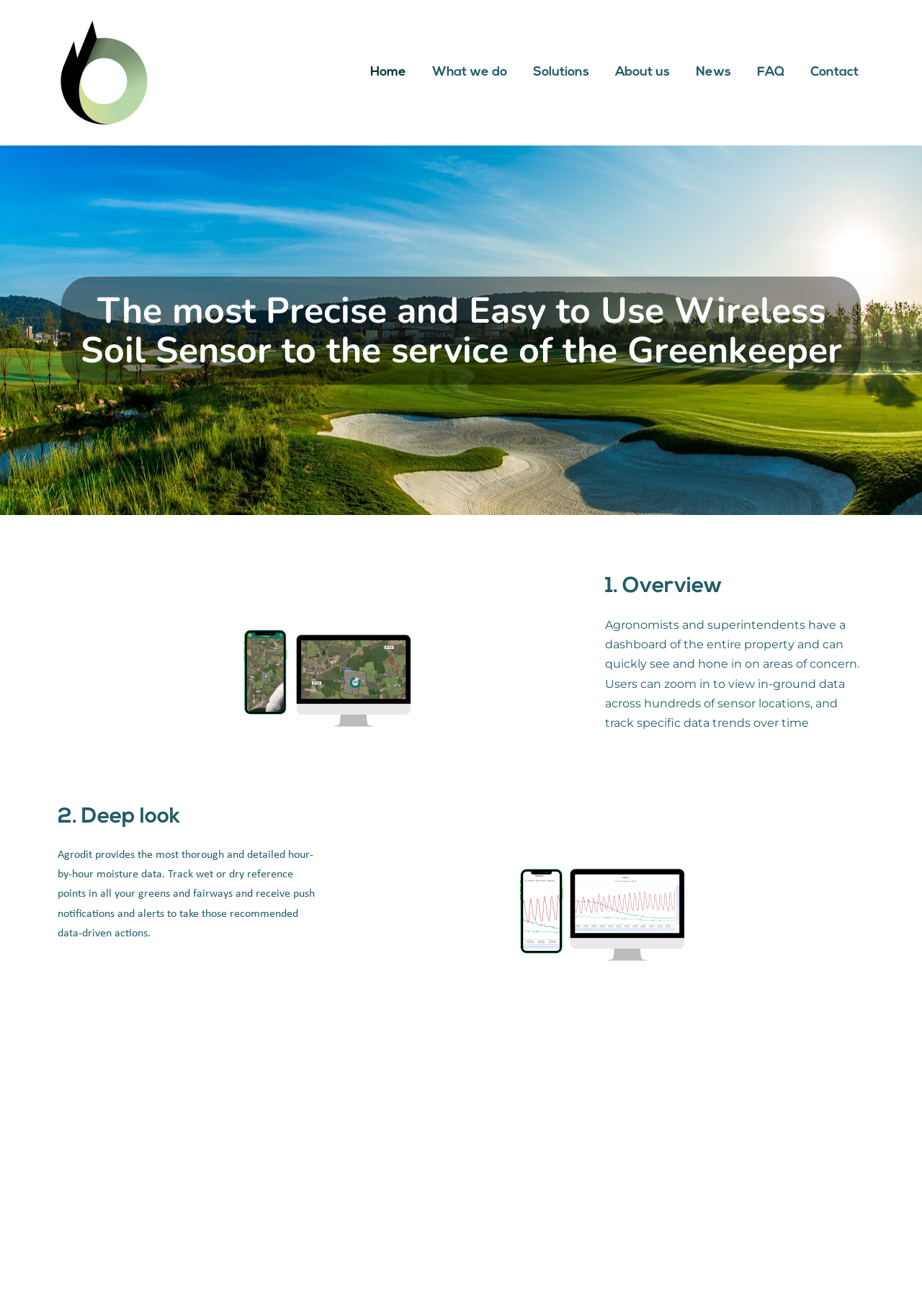What is the benefit of using Agrodit?
Could you answer the question with a detailed and thorough explanation?

The text states that users can 'quickly see and hone in on areas of concern' with Agrodit, which suggests that the platform provides a convenient and efficient way to identify potential issues with soil moisture levels.